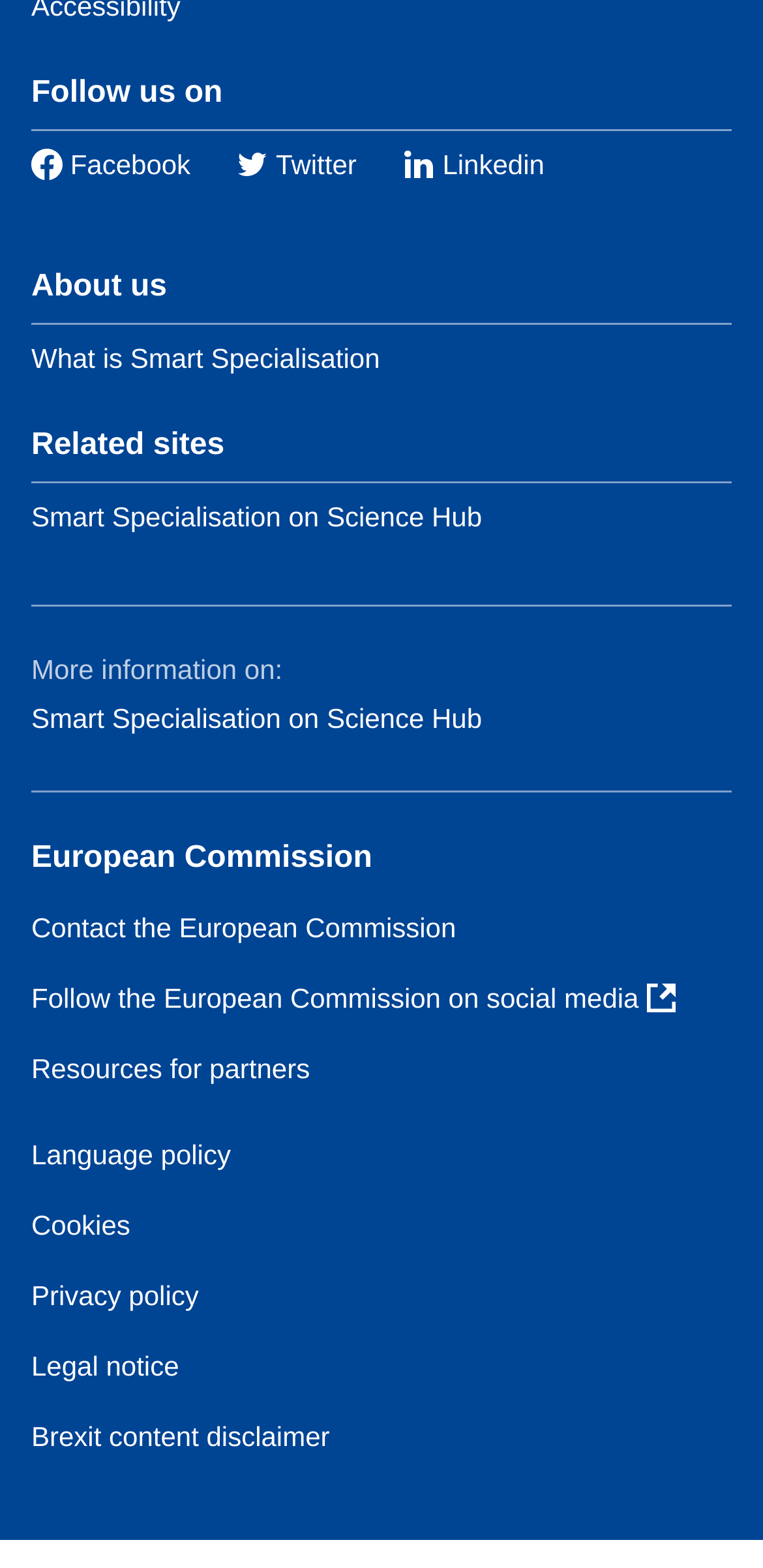Can you specify the bounding box coordinates for the region that should be clicked to fulfill this instruction: "Follow us on Facebook".

[0.041, 0.095, 0.25, 0.116]